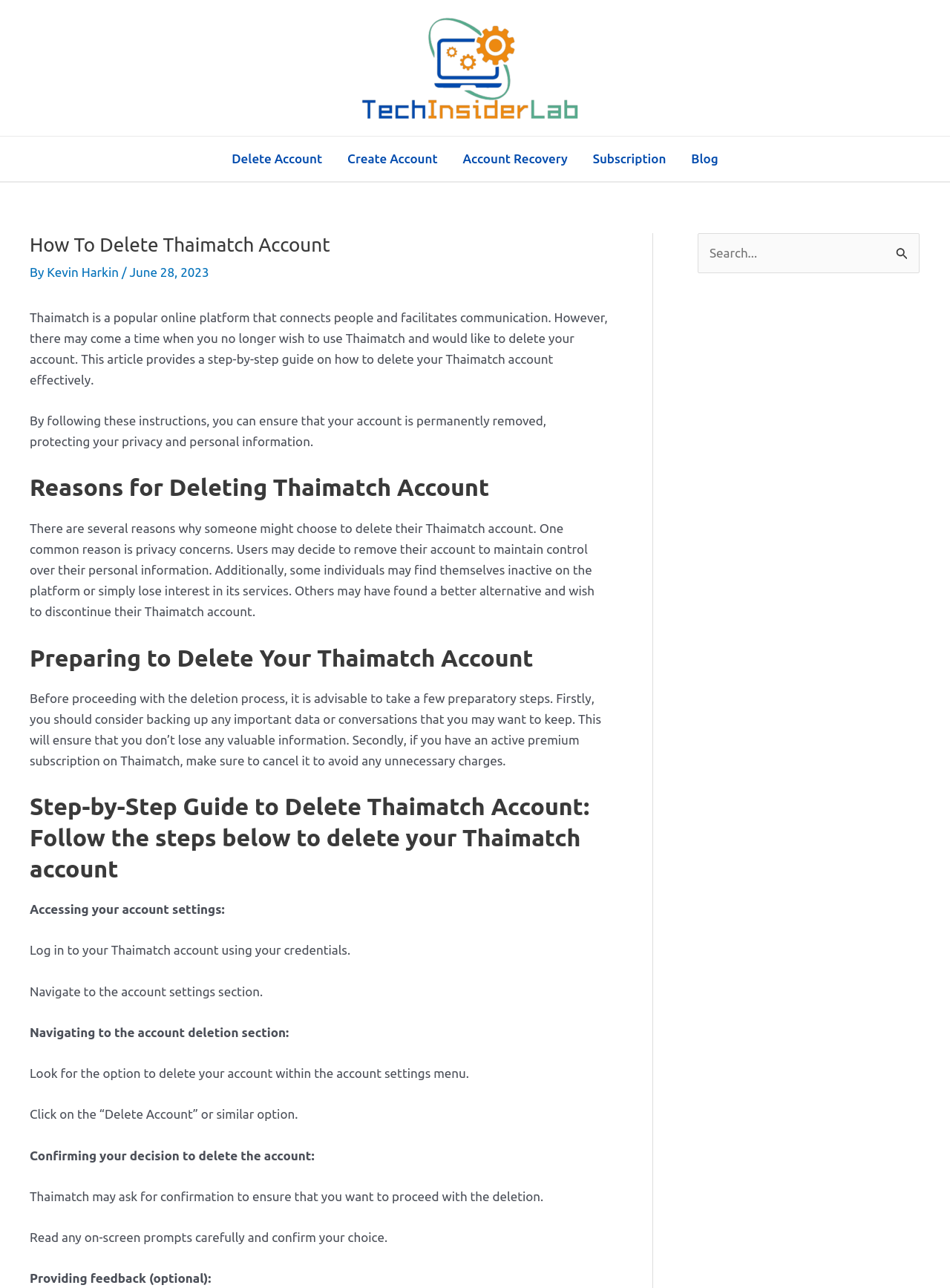Locate the coordinates of the bounding box for the clickable region that fulfills this instruction: "Click the 'Create Account' link".

[0.352, 0.106, 0.474, 0.141]